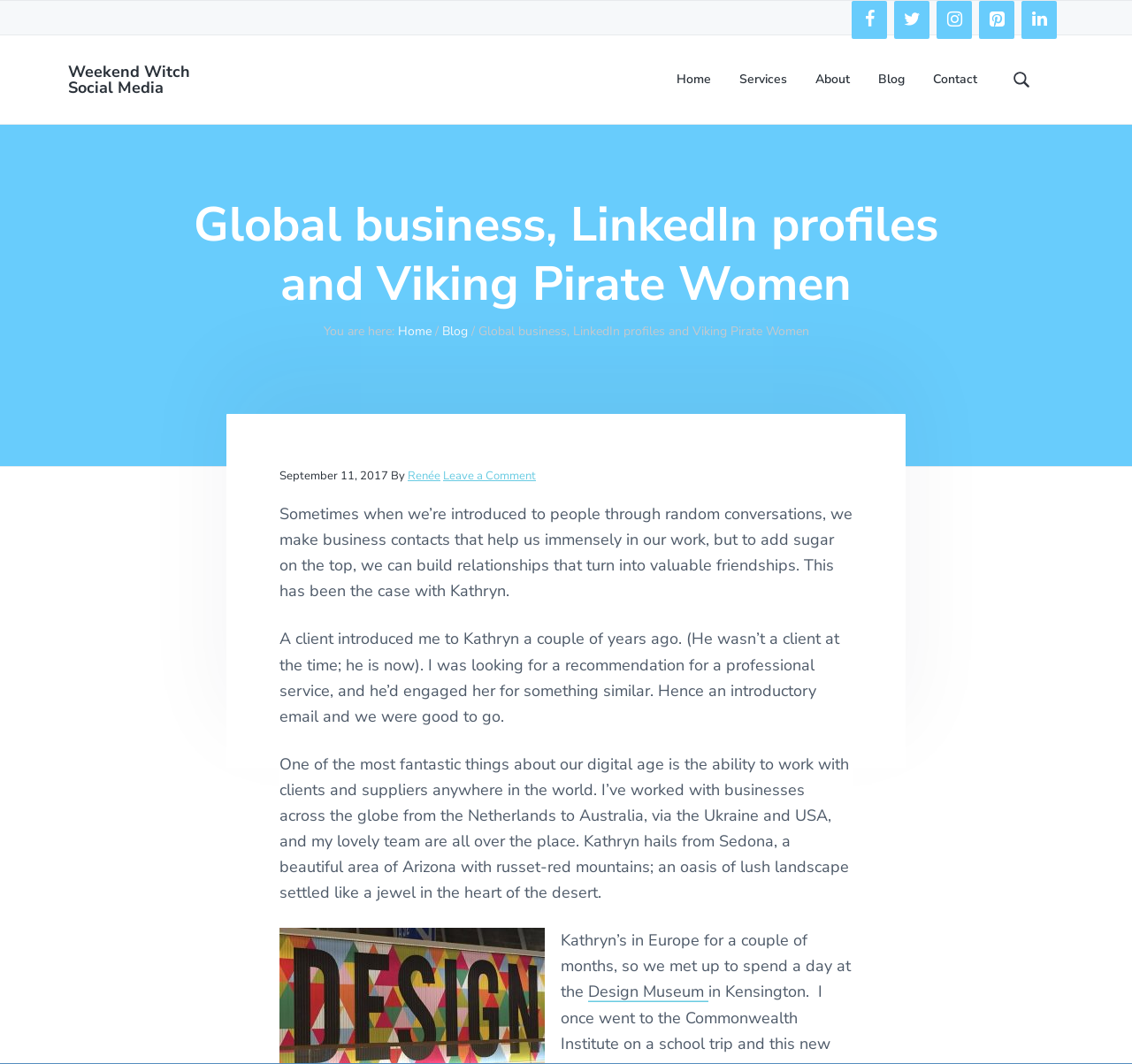Find the bounding box coordinates for the area that should be clicked to accomplish the instruction: "Search this website".

[0.892, 0.064, 0.912, 0.085]